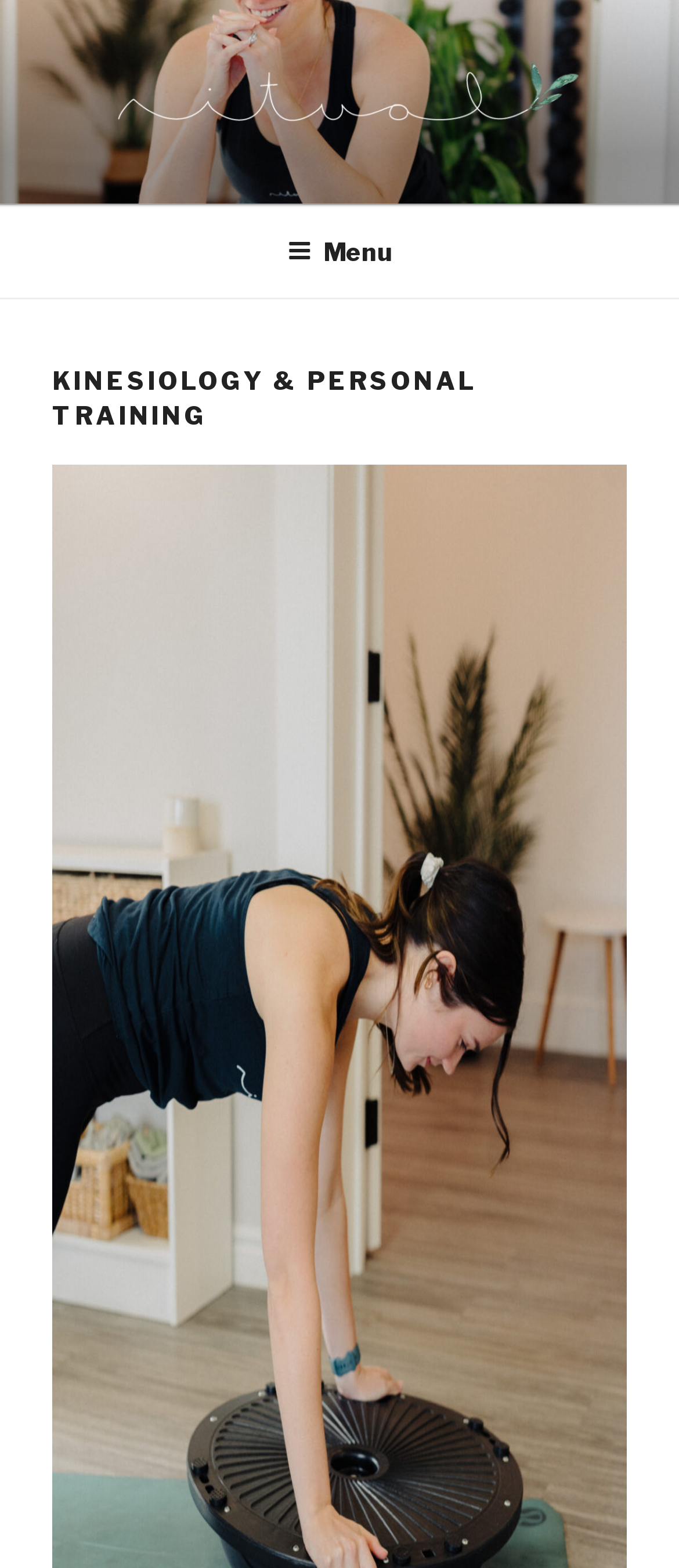What is the name of the studio? Observe the screenshot and provide a one-word or short phrase answer.

Ritual Studio Stratford